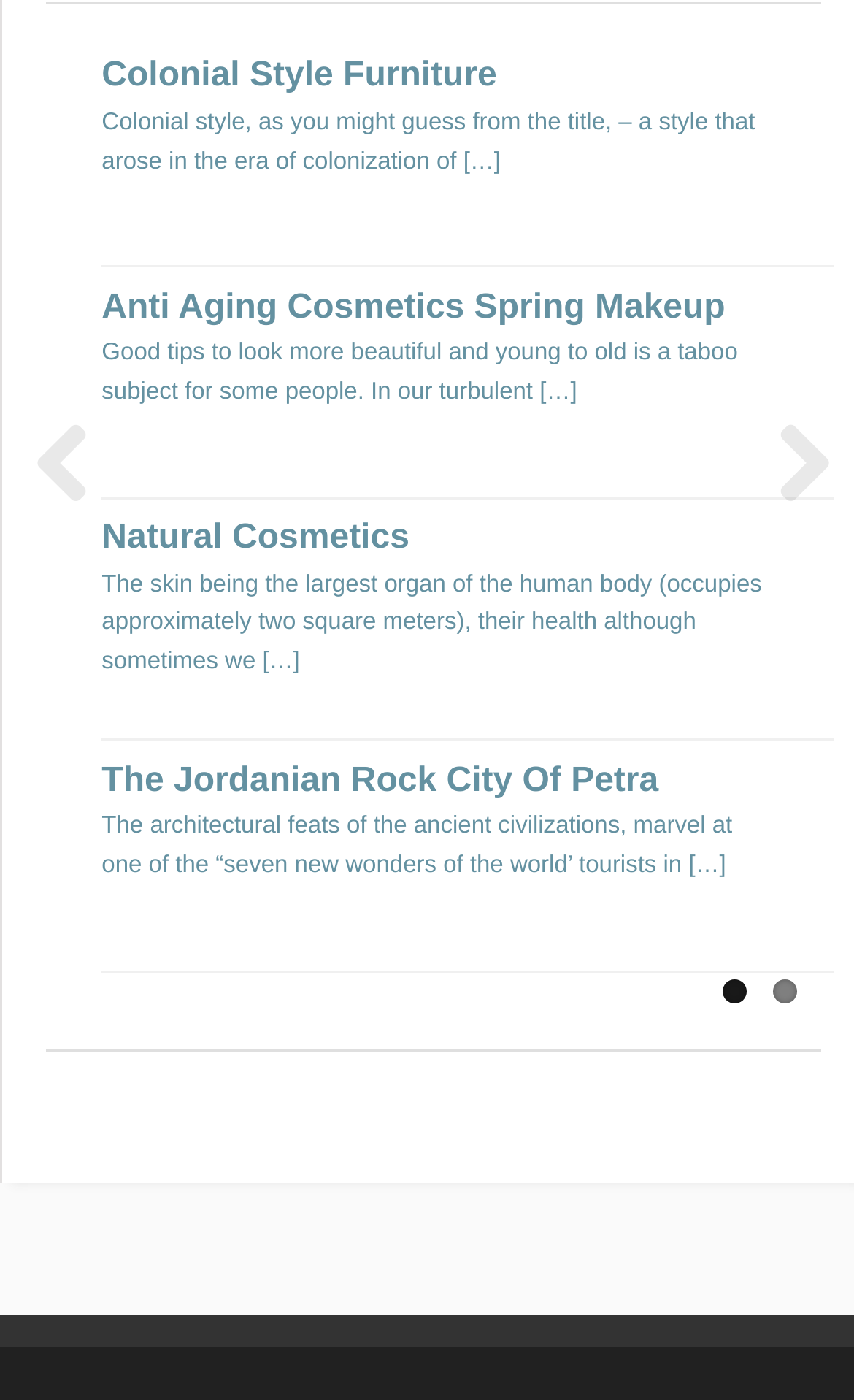Please reply with a single word or brief phrase to the question: 
What is the first heading on the webpage?

Colonial Style Furniture